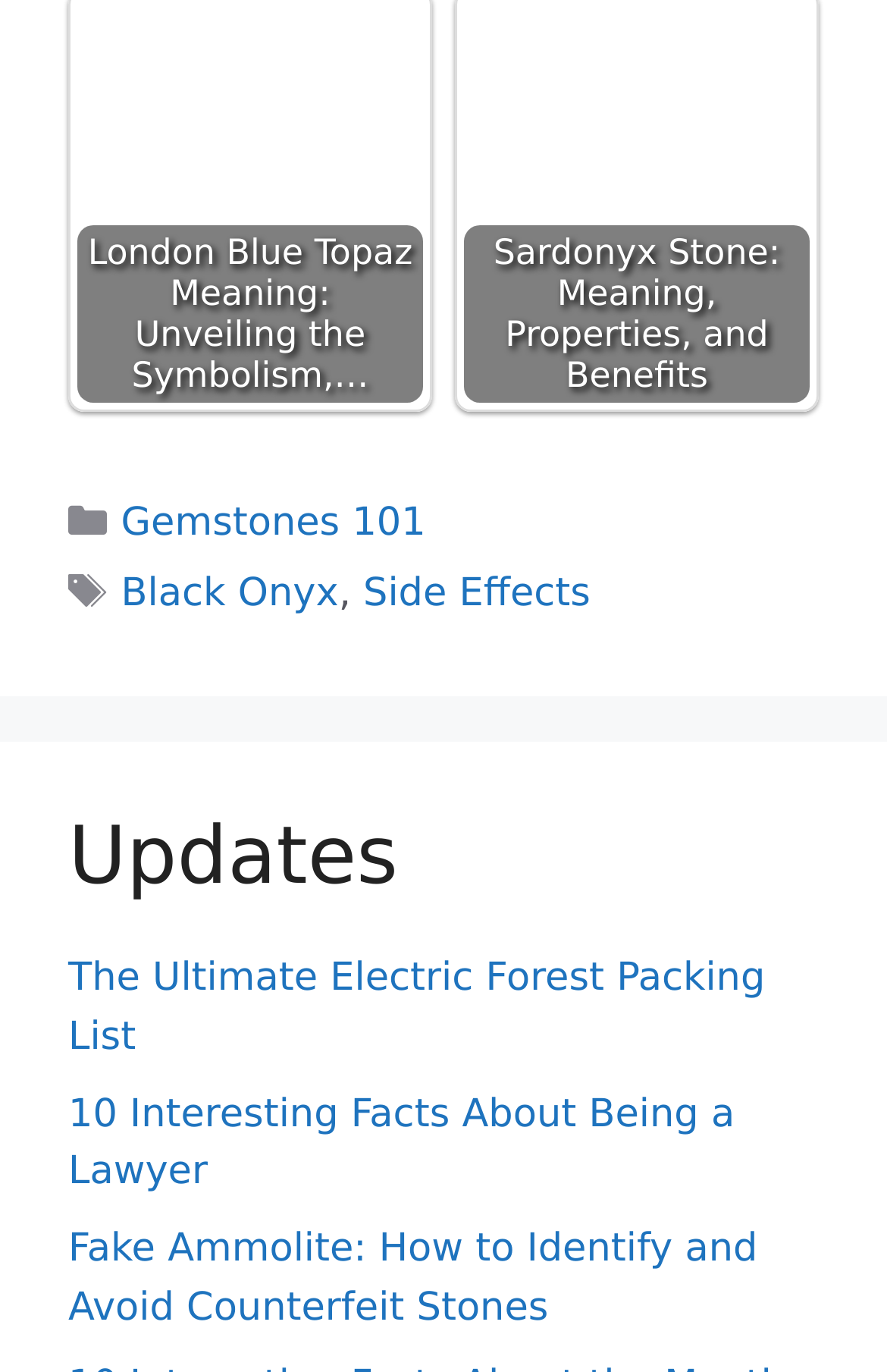How many sections are there in the webpage?
Based on the screenshot, answer the question with a single word or phrase.

2